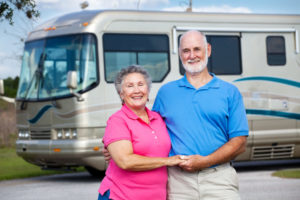What is behind the couple?
Using the image, provide a detailed and thorough answer to the question.

The caption explicitly states that behind the couple is a large, stylish RV, suggesting a lifestyle centered around travel and adventure.